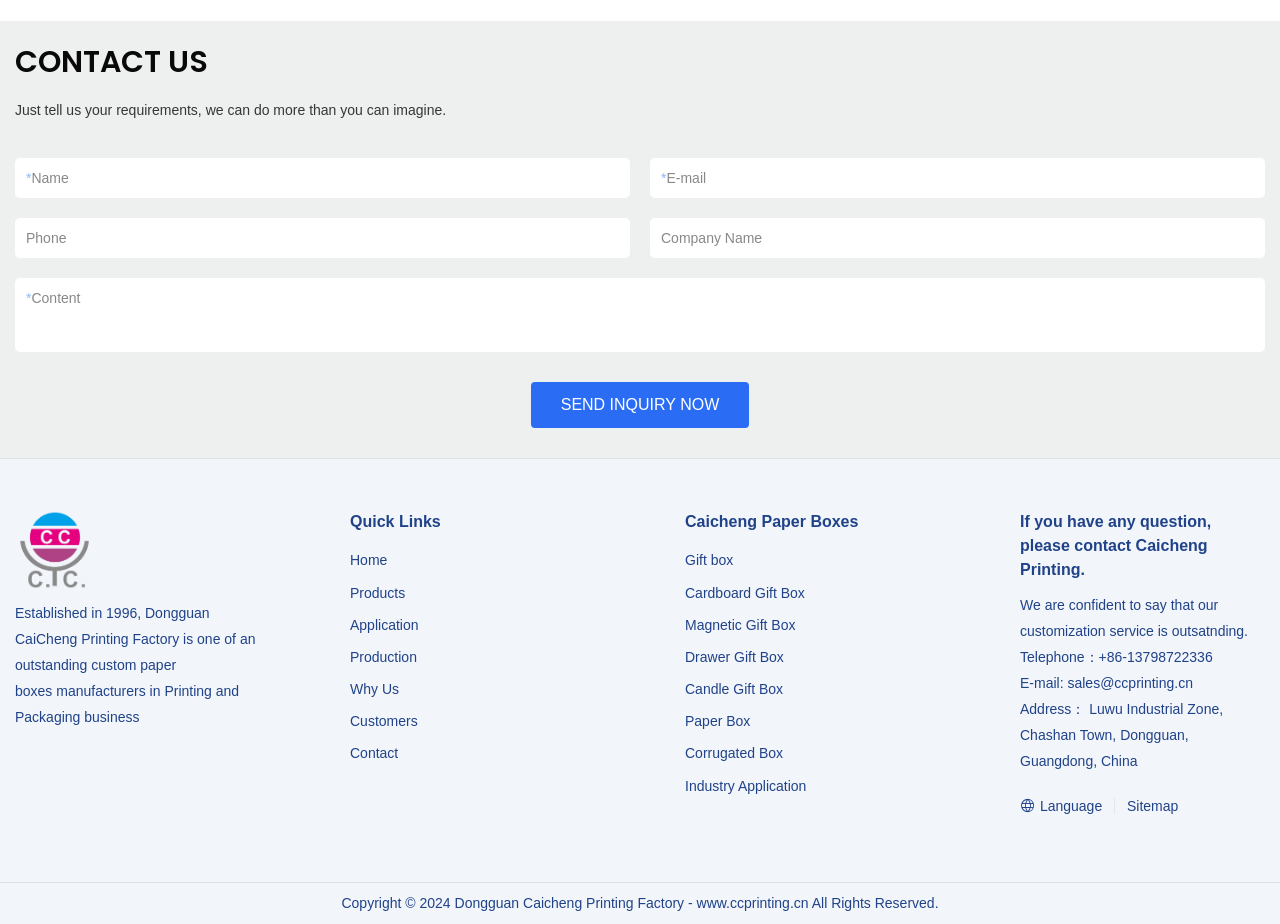Please provide the bounding box coordinates for the UI element as described: "Production". The coordinates must be four floats between 0 and 1, represented as [left, top, right, bottom].

[0.273, 0.702, 0.326, 0.72]